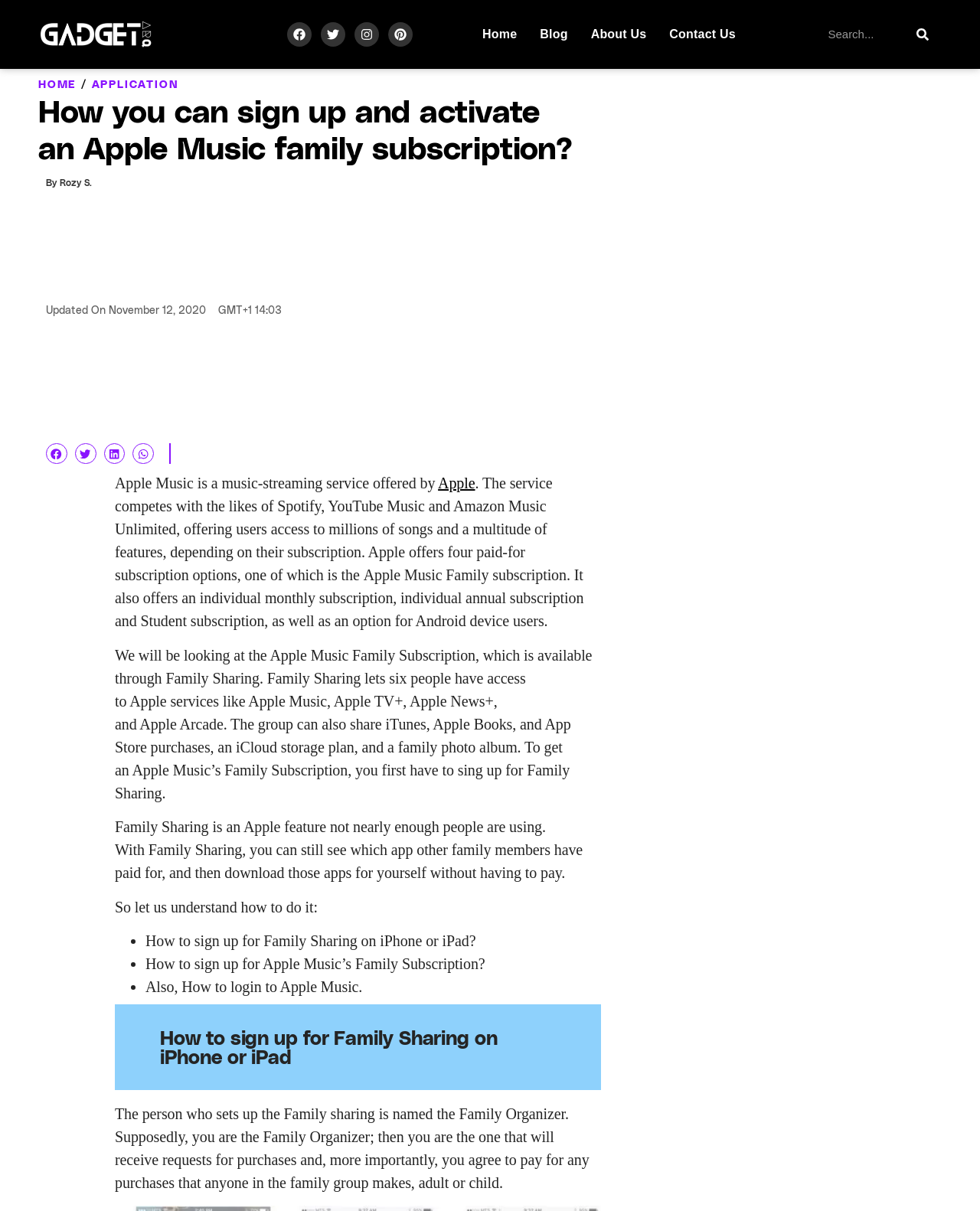Use a single word or phrase to answer the question: What is the name of the music-streaming service offered by Apple?

Apple Music